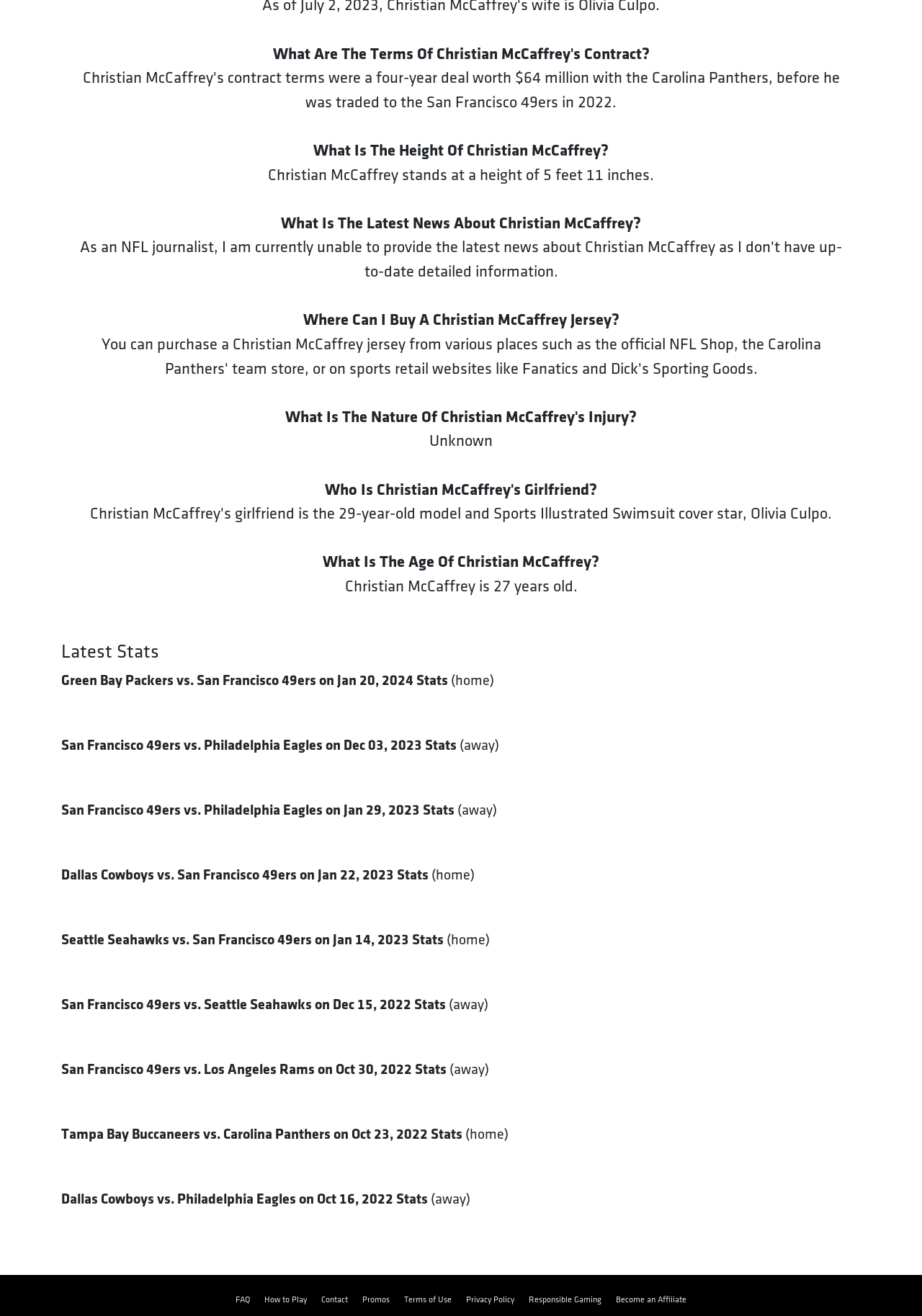What is Christian McCaffrey's height?
Based on the image, respond with a single word or phrase.

5 feet 11 inches